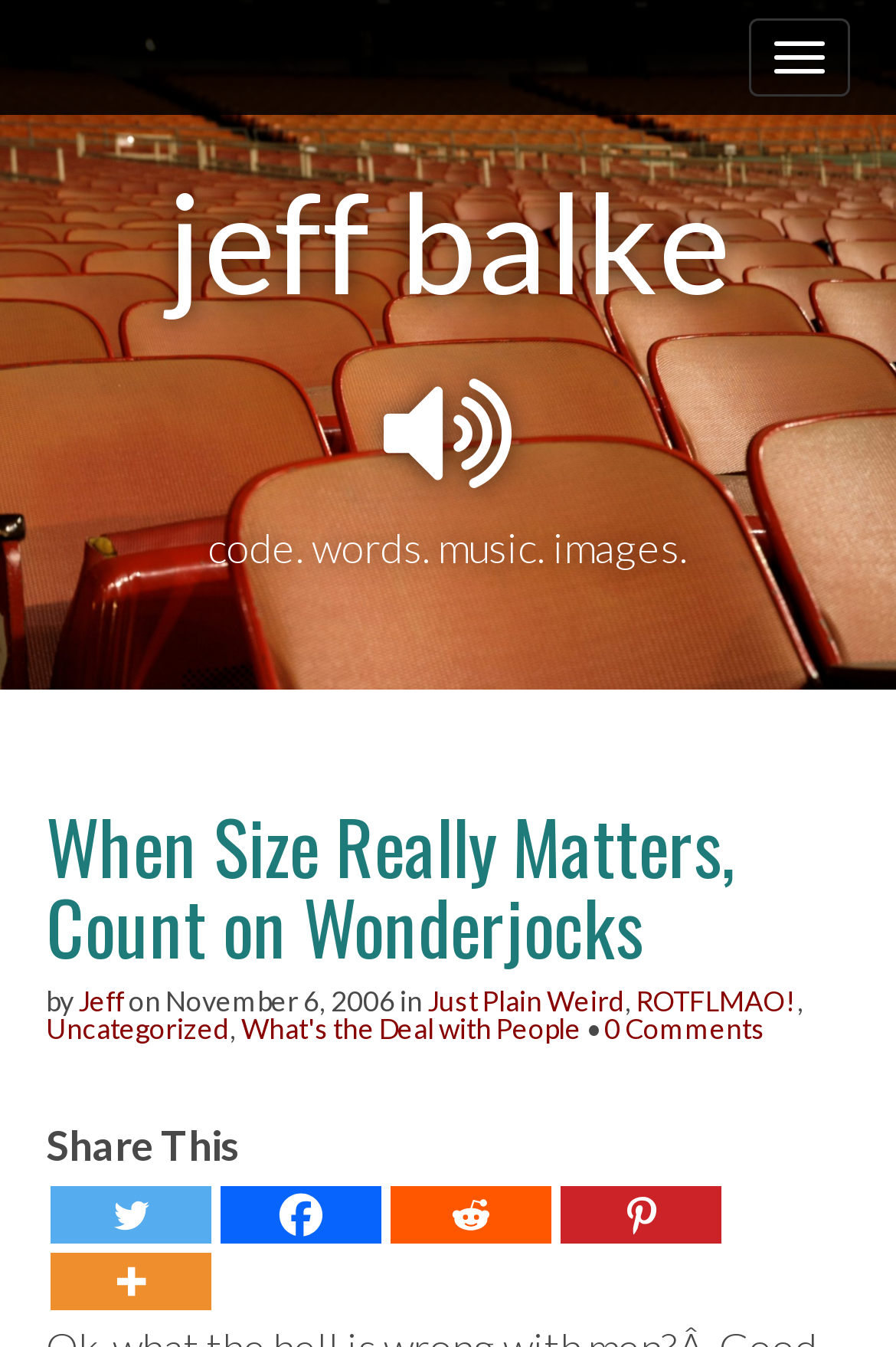Please locate the bounding box coordinates of the element that needs to be clicked to achieve the following instruction: "Share this post". The coordinates should be four float numbers between 0 and 1, i.e., [left, top, right, bottom].

[0.051, 0.832, 0.269, 0.869]